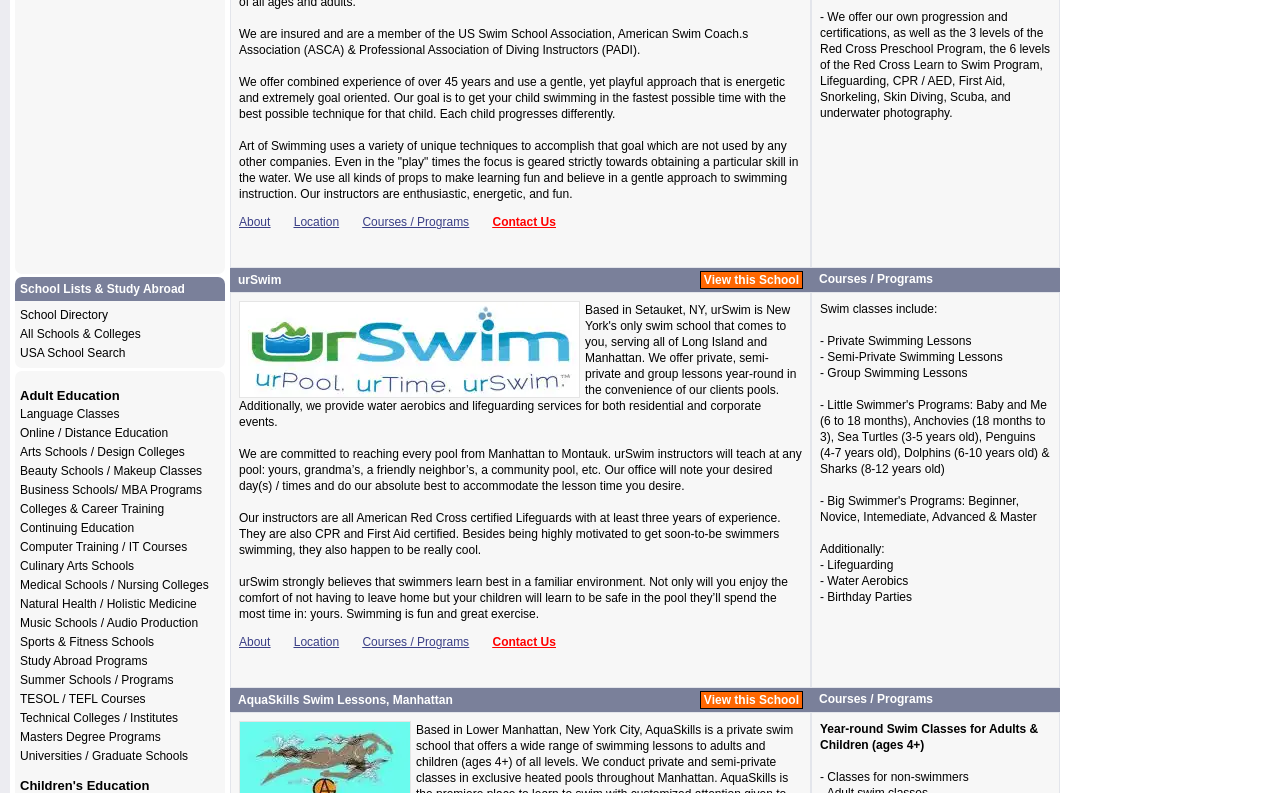Point out the bounding box coordinates of the section to click in order to follow this instruction: "View this School".

[0.55, 0.345, 0.624, 0.362]